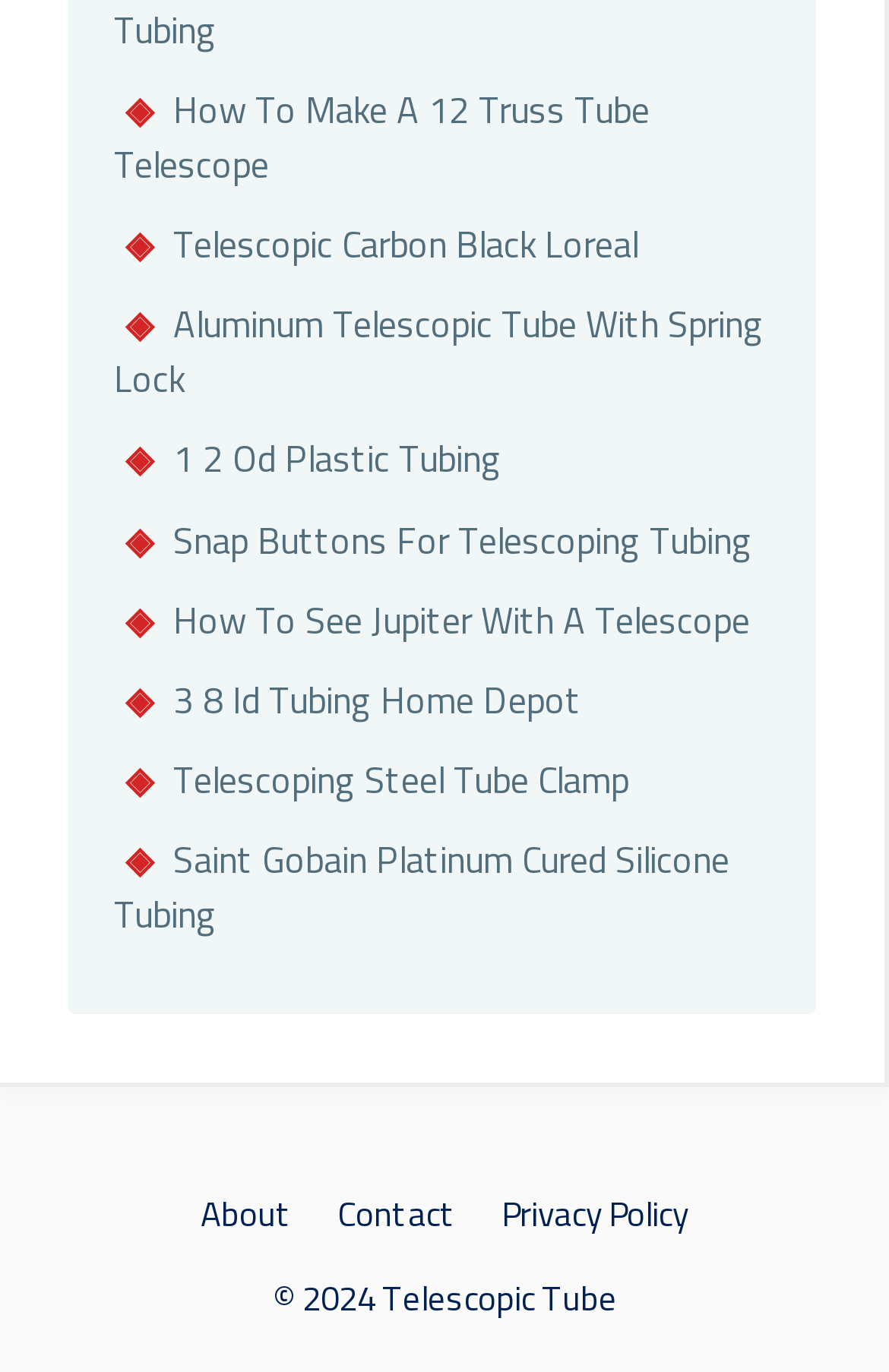Please identify the bounding box coordinates of the clickable area that will fulfill the following instruction: "Explore 'Aluminum Telescopic Tube With Spring Lock'". The coordinates should be in the format of four float numbers between 0 and 1, i.e., [left, top, right, bottom].

[0.128, 0.216, 0.859, 0.296]